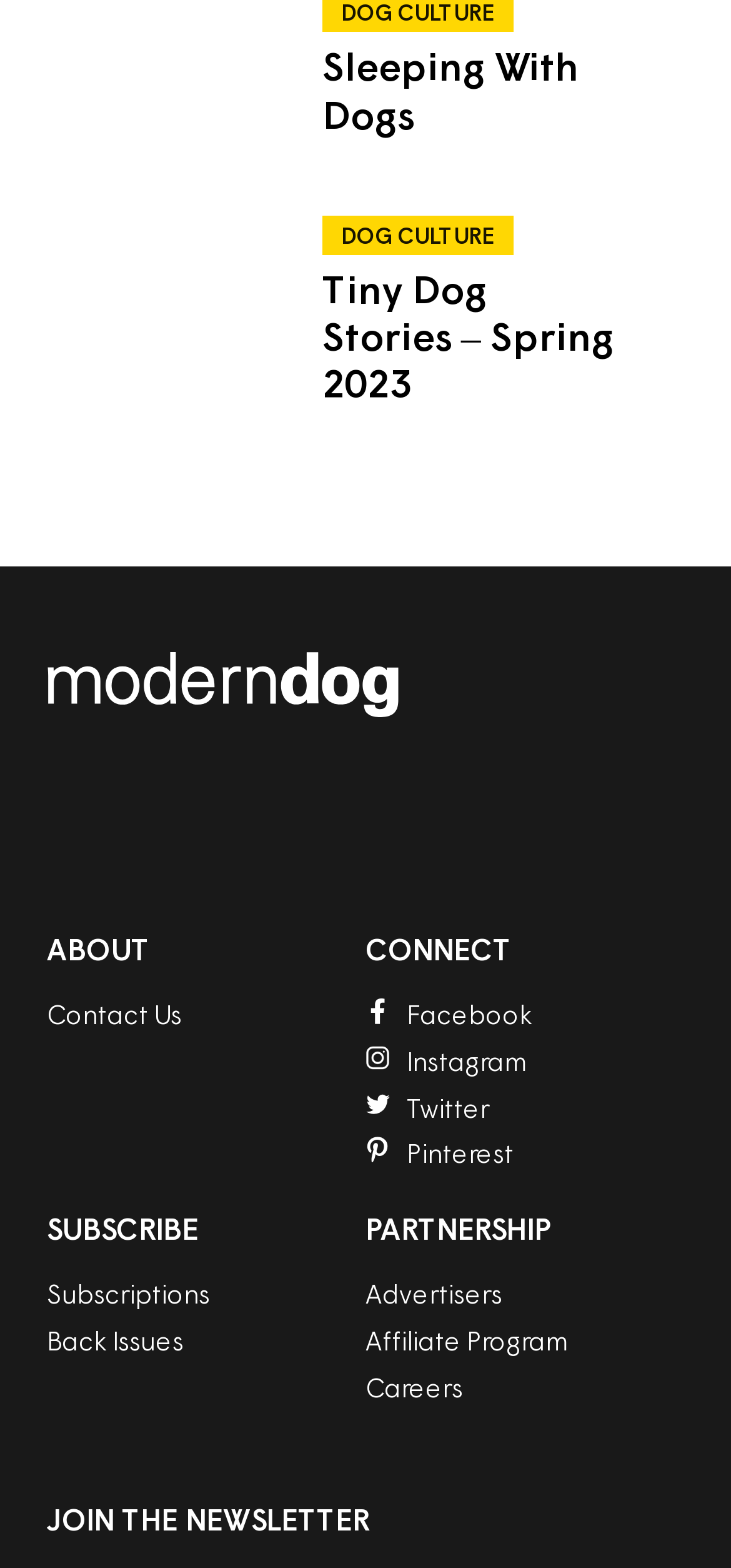Locate the bounding box coordinates of the area where you should click to accomplish the instruction: "View the 'Post Featured Image'".

[0.09, 0.131, 0.377, 0.232]